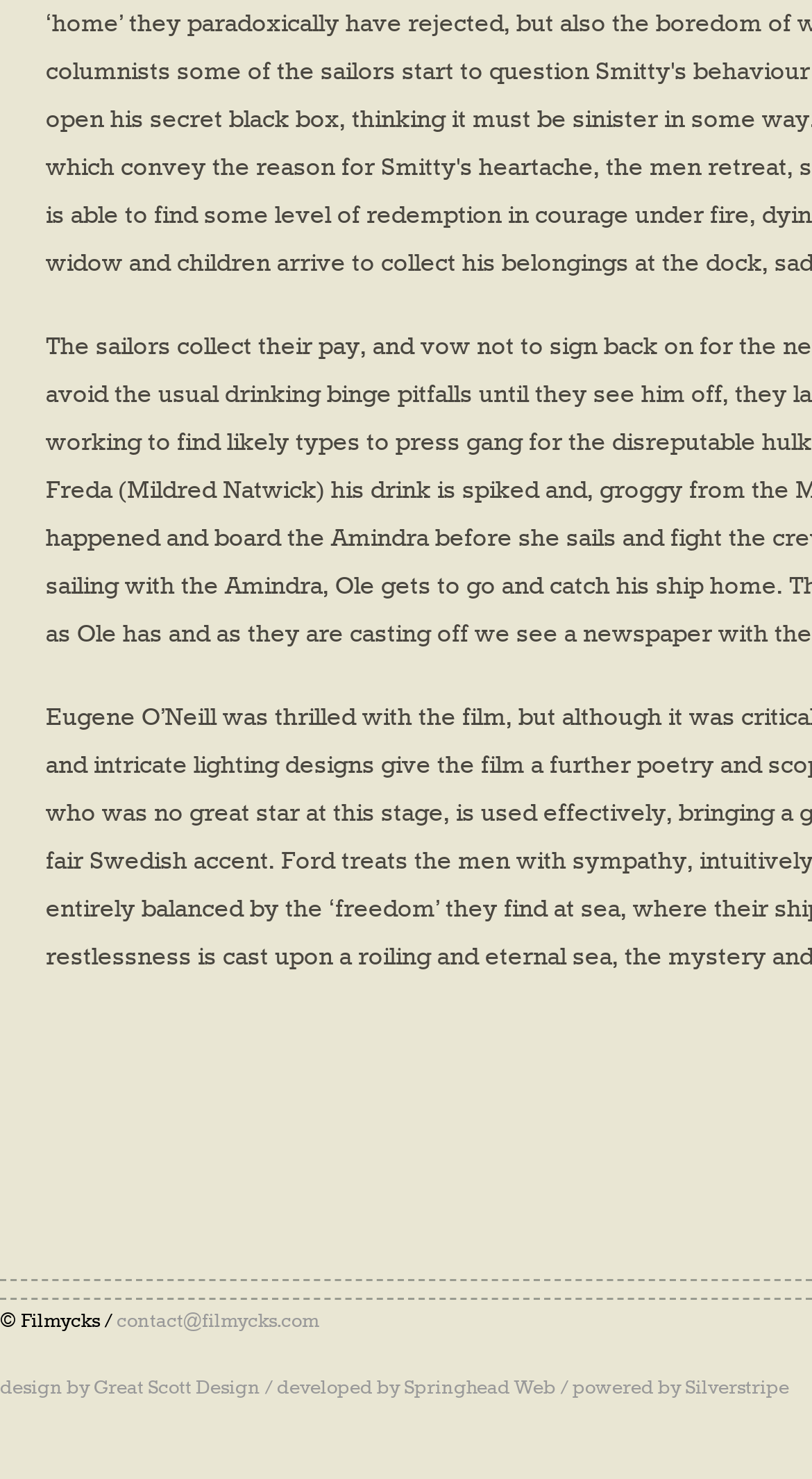Answer succinctly with a single word or phrase:
How many links are present in the footer section?

4